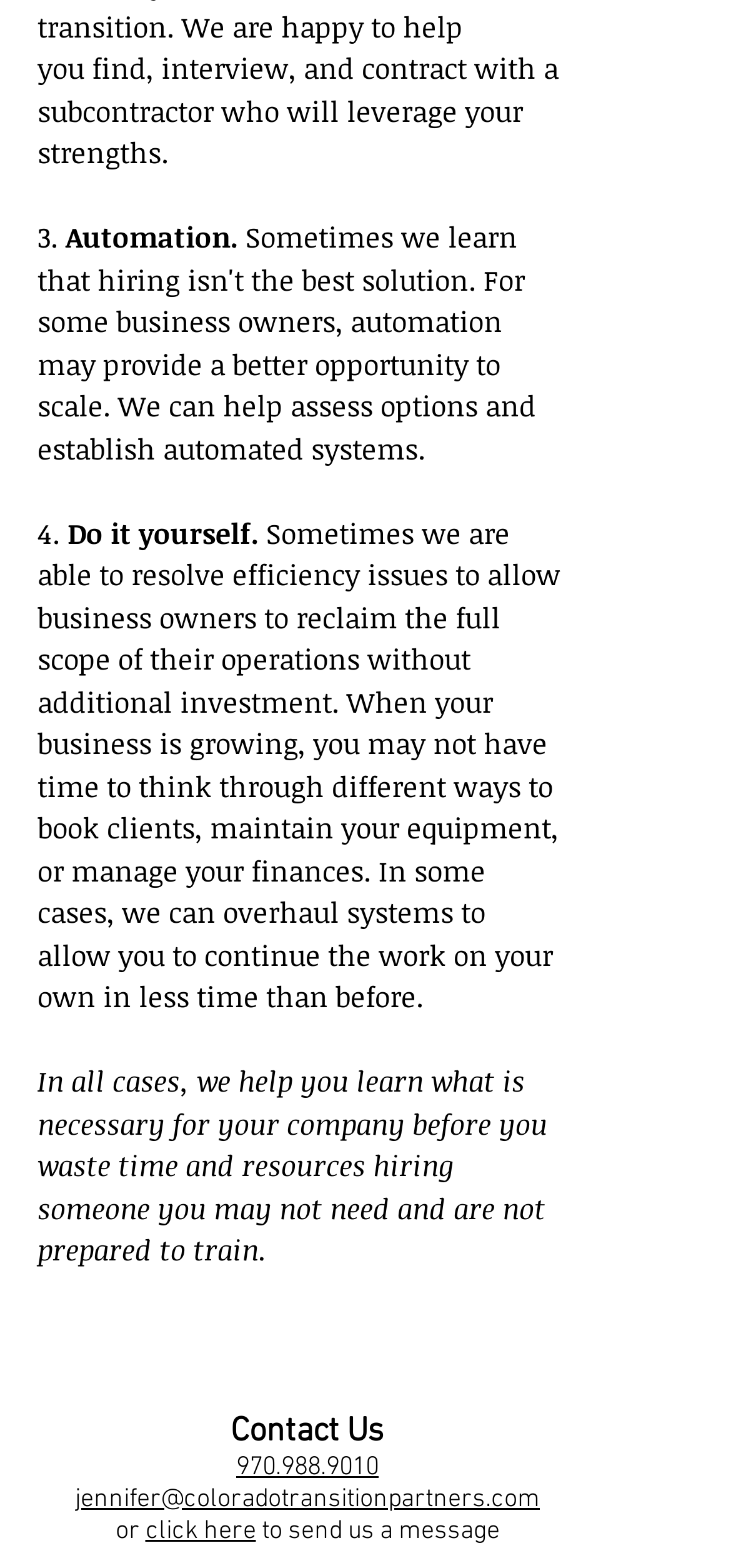What is the phone number to contact?
Based on the image, provide a one-word or brief-phrase response.

970.988.9010